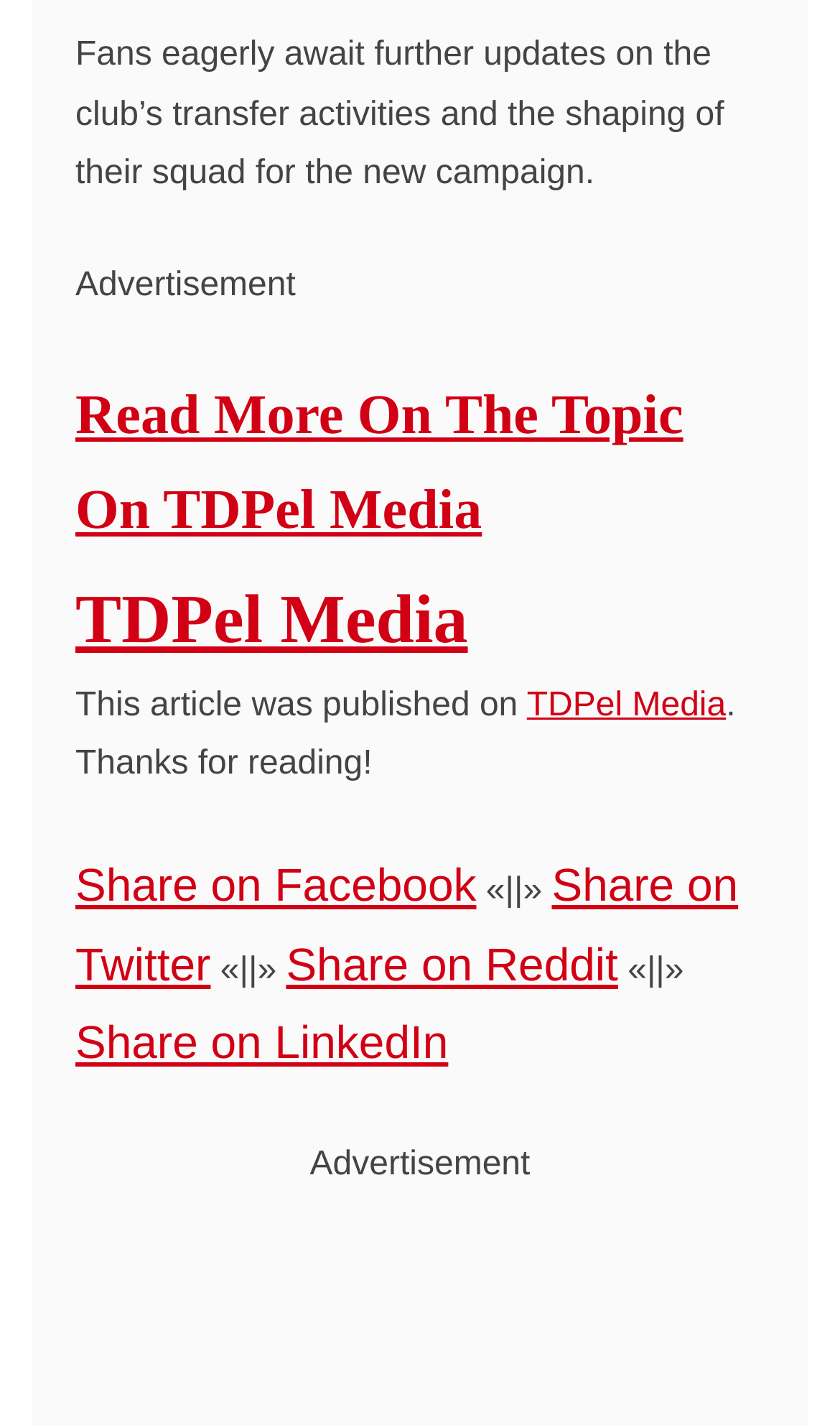Provide the bounding box coordinates, formatted as (top-left x, top-left y, bottom-right x, bottom-right y), with all values being floating point numbers between 0 and 1. Identify the bounding box of the UI element that matches the description: Share on Reddit

[0.341, 0.659, 0.736, 0.695]